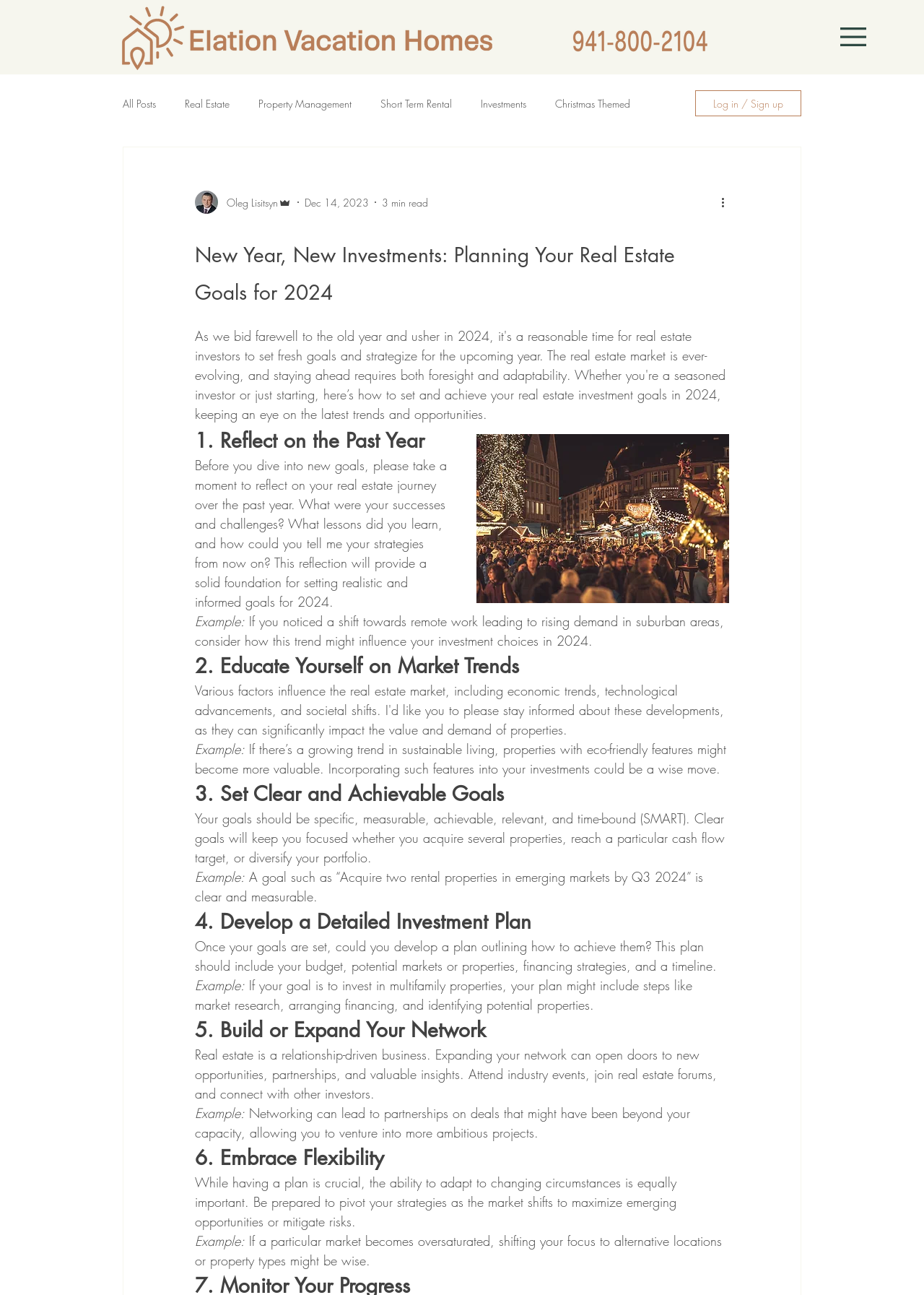Offer a thorough description of the webpage.

This webpage is about planning real estate goals for 2024. At the top, there is a navigation menu with a button to open site navigation, accompanied by an image. To the left of the navigation menu, there is a logo image. Below the navigation menu, there are several images, including a writer's picture, and some generic text elements displaying the author's name, role, and date.

The main content of the webpage is an article with a heading "New Year, New Investments: Planning Your Real Estate Goals for 2024". The article is divided into six sections, each with a heading and a block of text. The sections are: "1. Reflect on the Past Year", "2. Educate Yourself on Market Trends", "3. Set Clear and Achievable Goals", "4. Develop a Detailed Investment Plan", "5. Build or Expand Your Network", and "6. Embrace Flexibility". Each section has a brief introduction, followed by an example or a suggestion related to the topic.

To the right of the article, there is a button to log in or sign up, accompanied by an image. Below the button, there is another button with more actions, also accompanied by an image. At the bottom of the page, there is a generic text element displaying the date and time the article was published.